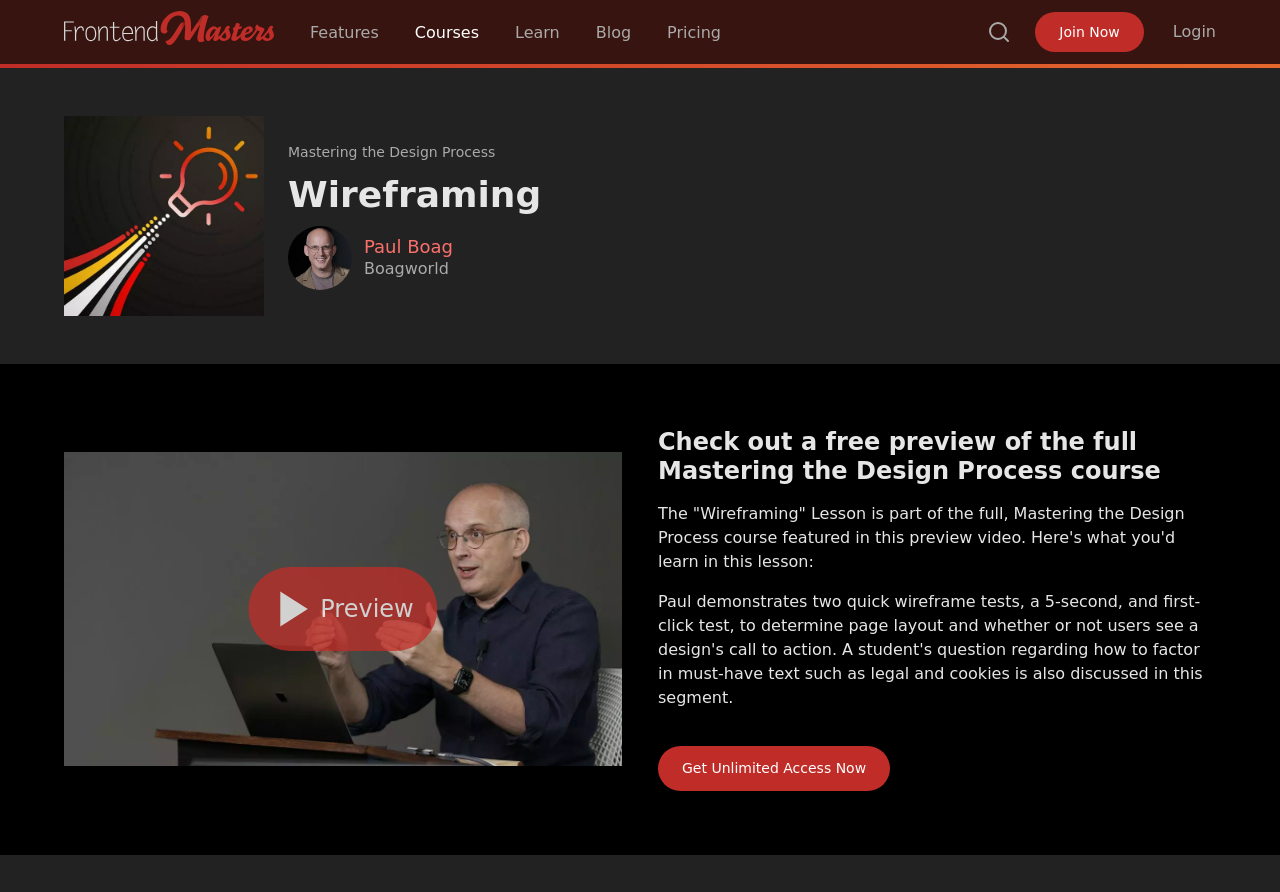Please specify the bounding box coordinates of the element that should be clicked to execute the given instruction: 'Explore MOST USED CATEGORIES'. Ensure the coordinates are four float numbers between 0 and 1, expressed as [left, top, right, bottom].

None